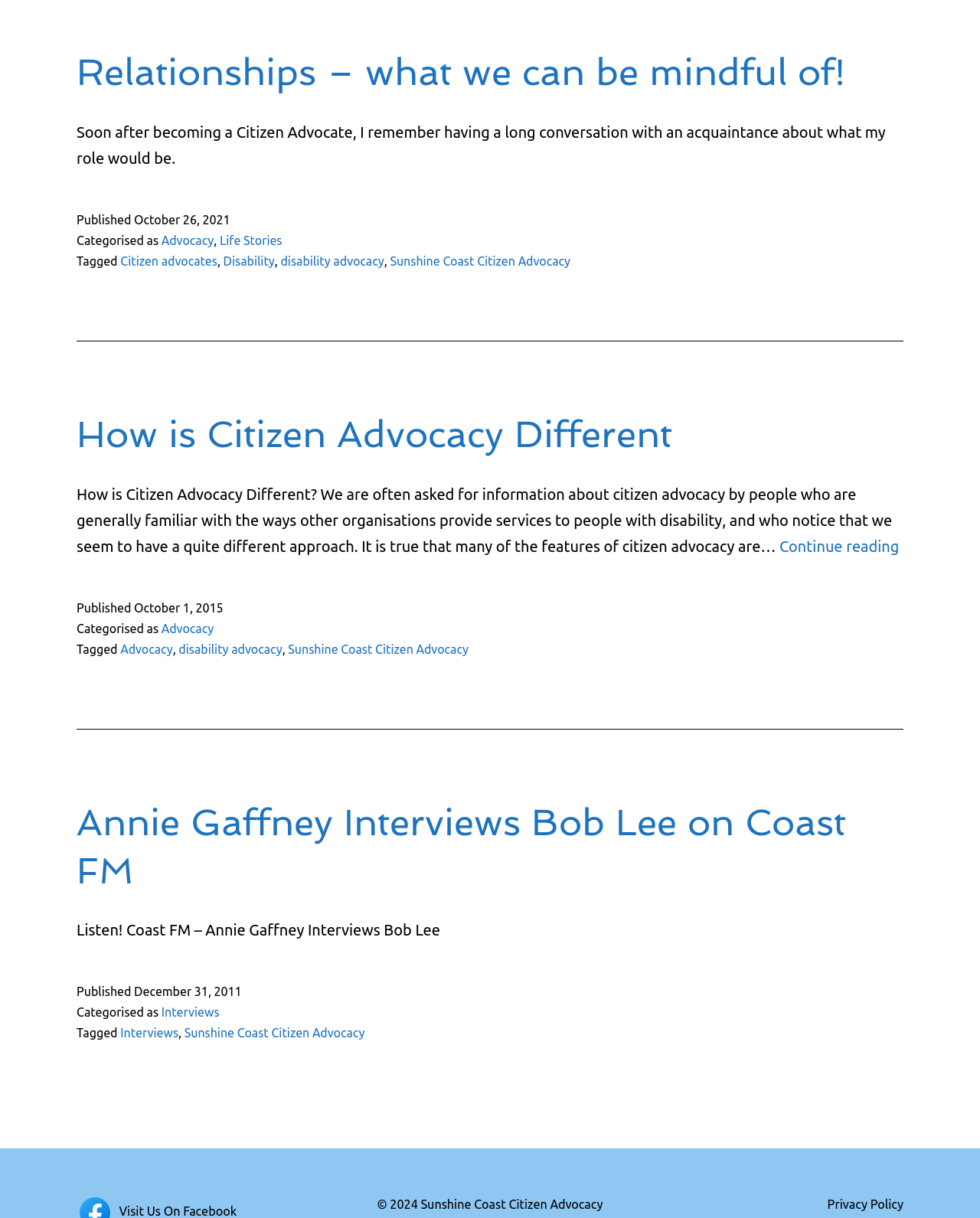Respond with a single word or phrase to the following question: What is the category of the third article?

Interviews